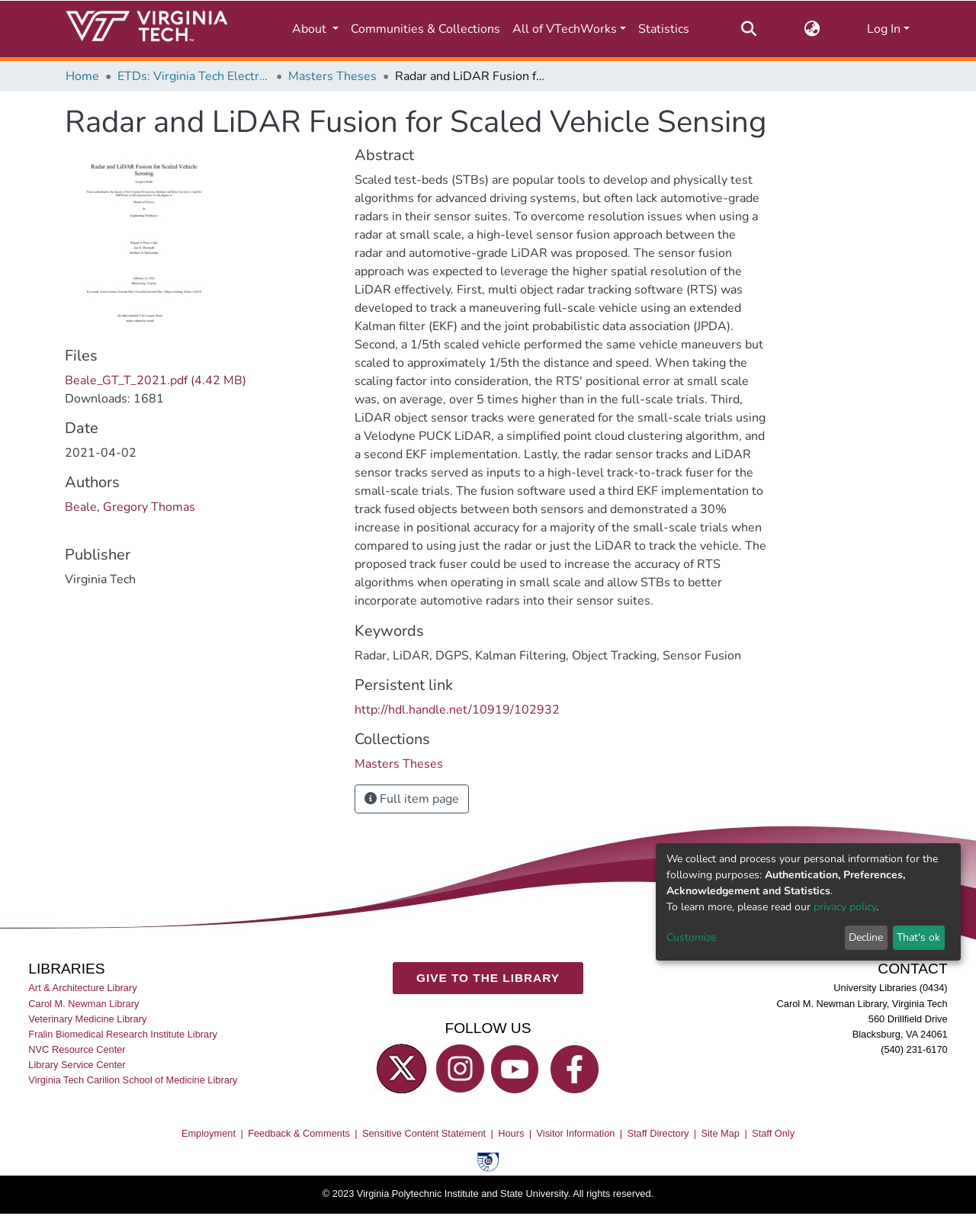Locate the primary heading on the webpage and return its text.

Radar and LiDAR Fusion for Scaled Vehicle Sensing